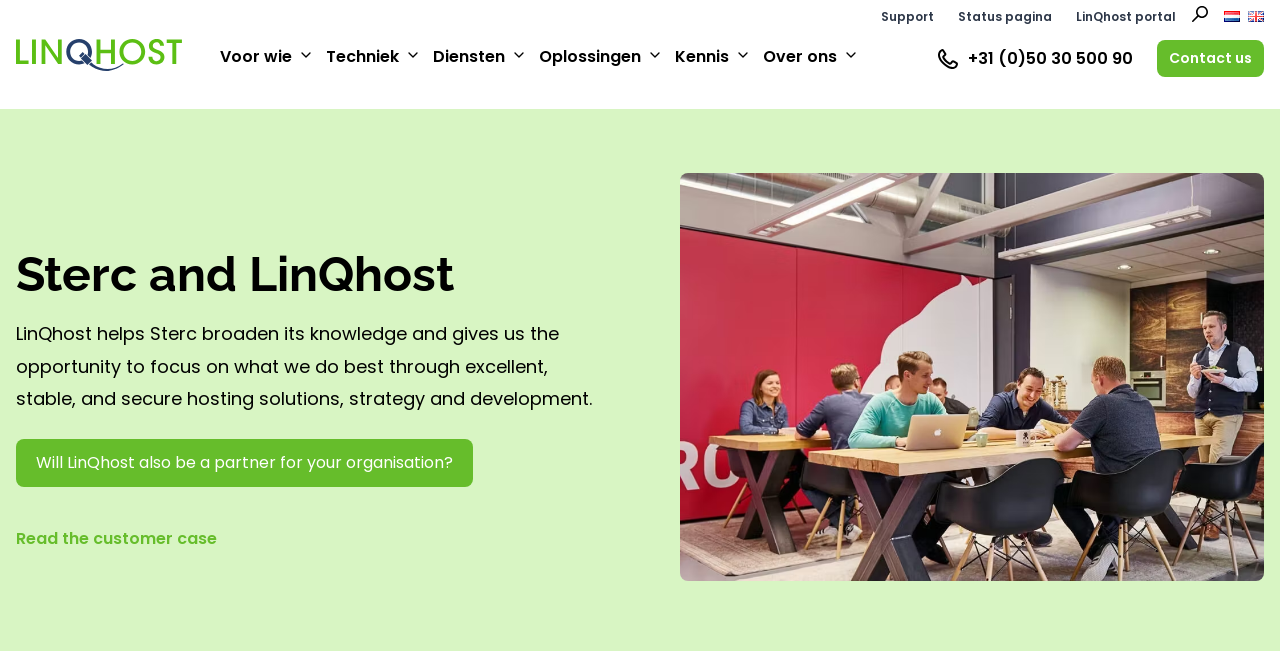Use a single word or phrase to answer the question:
What is the purpose of LinQhost according to the webpage?

Provide hosting solutions